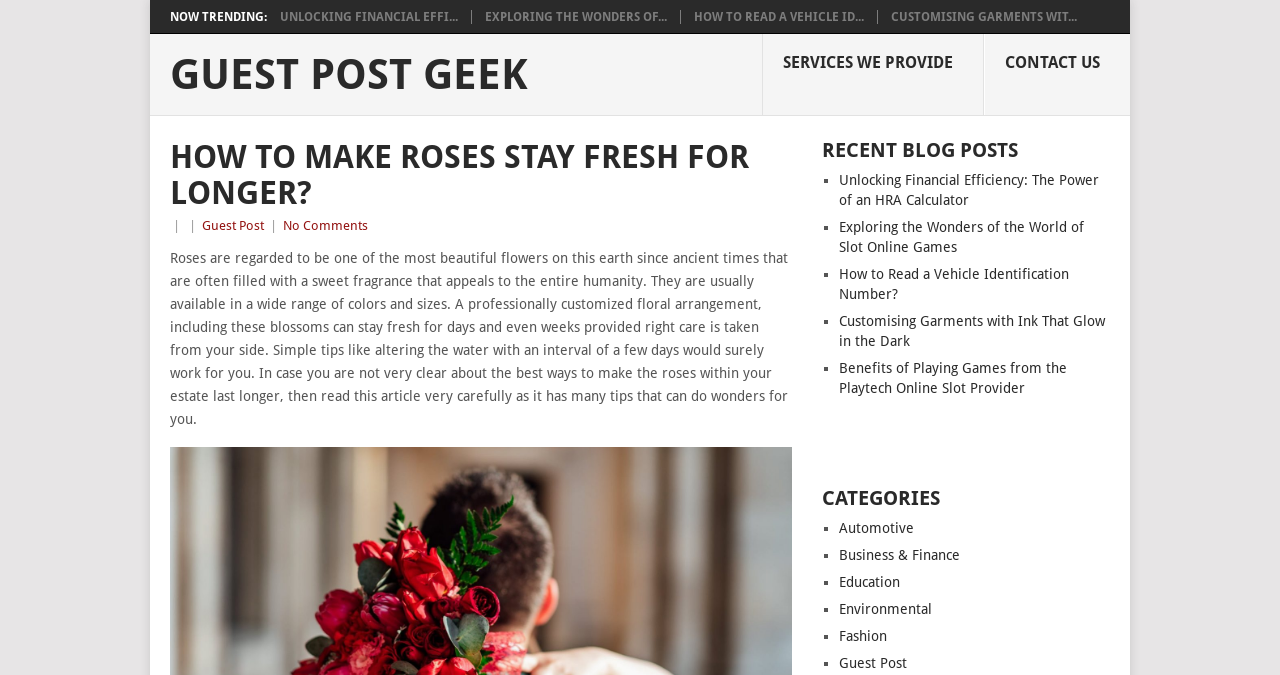Refer to the screenshot and give an in-depth answer to this question: What is the name of the website?

The name of the website can be found in the heading element with the text 'GUEST POST GEEK' which is located at the top of the webpage.